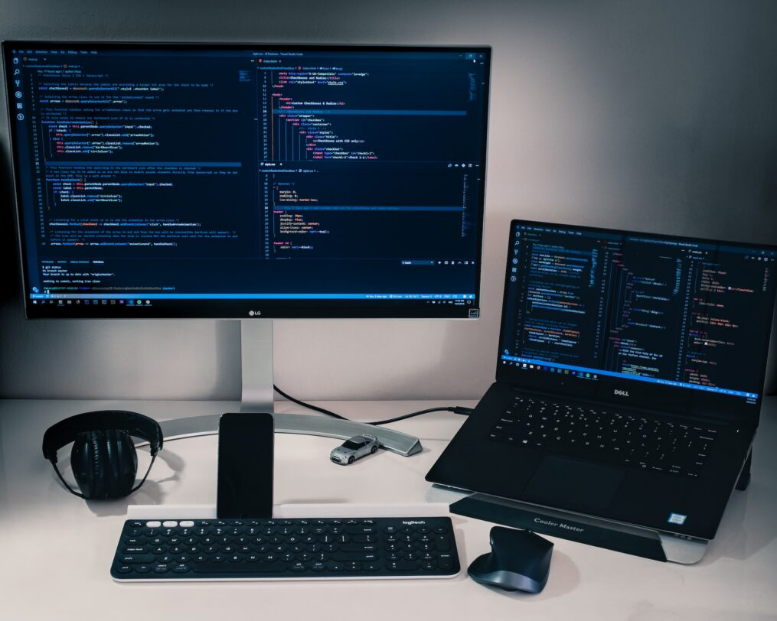Offer a detailed narrative of the image's content.

The image showcases a modern workspace designed for programming and development. At the center is a large LG monitor displaying multiple coding windows, characterized by vibrant colors and clear syntax highlighting, indicative of a programming environment. Next to it, a sleek Dell laptop also presents code on its screen, emphasizing a seamless dual-screen setup ideal for multitasking.

The desk is neatly arranged with essential accessories: a wireless Logitech keyboard sits at the forefront, accompanied by a smooth computer mouse designed for easy navigation. To the side, a pair of black headphones rests, hinting at a focus on concentration while coding. Nearby, a smartphone is positioned vertically, potentially used for communication or reference material. Lastly, a small silver car key adds a personal touch to this efficient workspace. Overall, this setup reflects a blend of functionality and style, perfect for any aspiring programmer or seasoned developer.